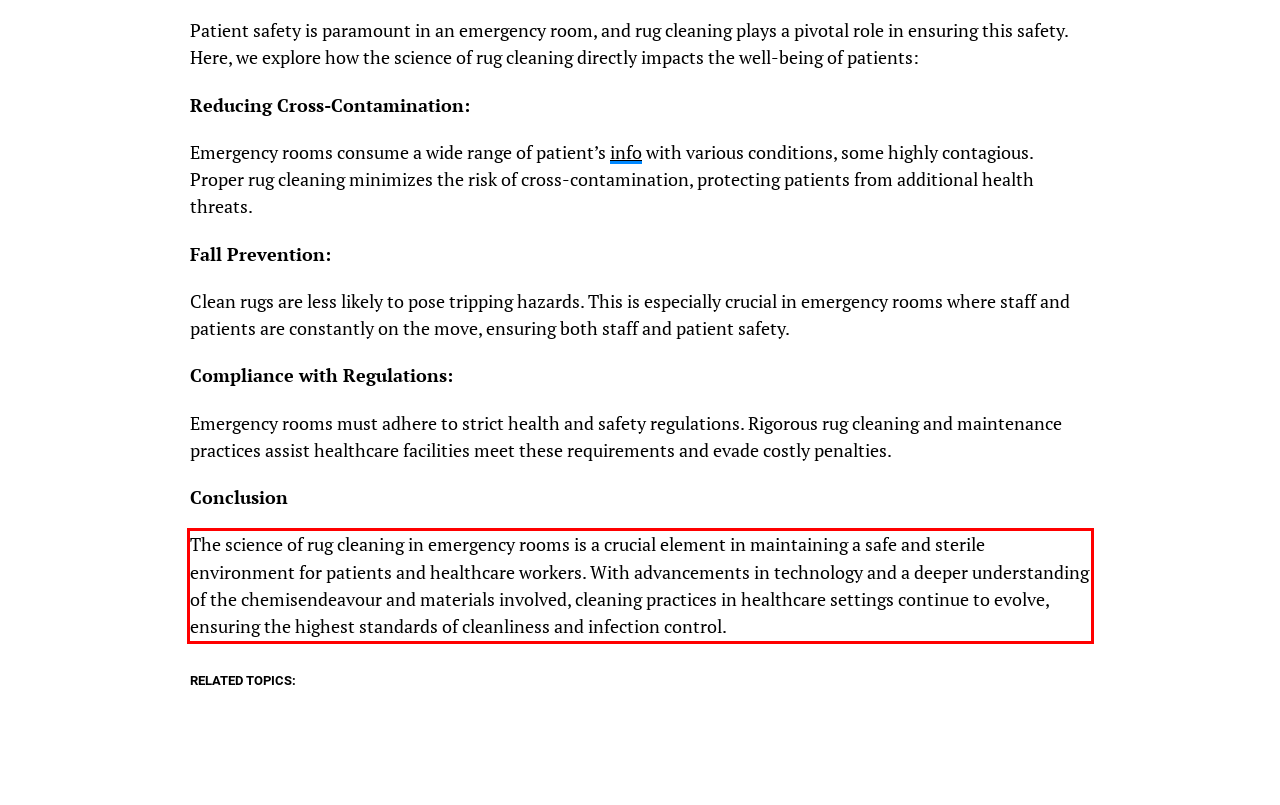Within the screenshot of the webpage, locate the red bounding box and use OCR to identify and provide the text content inside it.

The science of rug cleaning in emergency rooms is a crucial element in maintaining a safe and sterile environment for patients and healthcare workers. With advancements in technology and a deeper understanding of the chemisendeavour and materials involved, cleaning practices in healthcare settings continue to evolve, ensuring the highest standards of cleanliness and infection control.